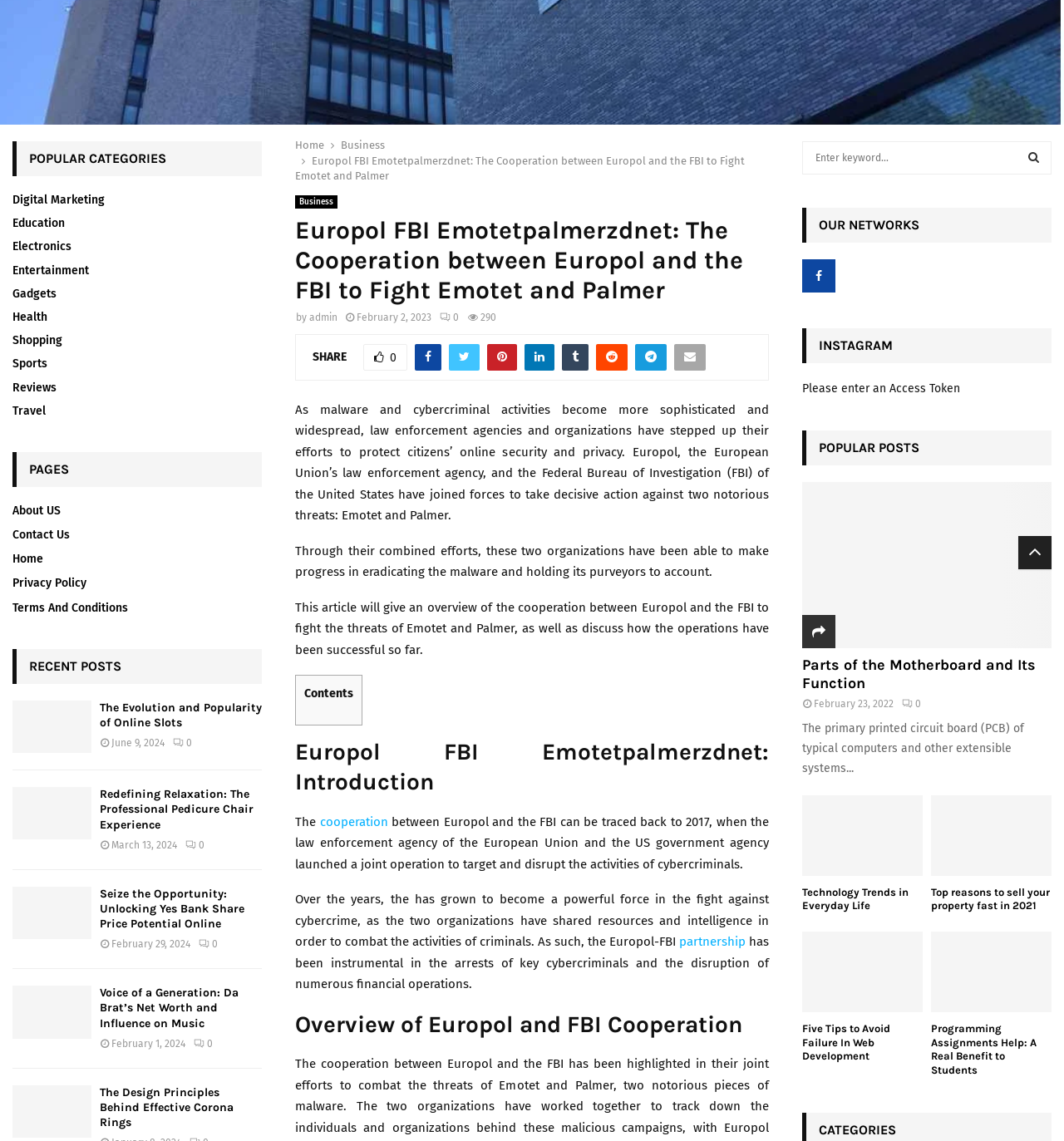Please determine the bounding box coordinates for the UI element described here. Use the format (top-left x, top-left y, bottom-right x, bottom-right y) with values bounded between 0 and 1: Terms And Conditions

[0.012, 0.526, 0.12, 0.539]